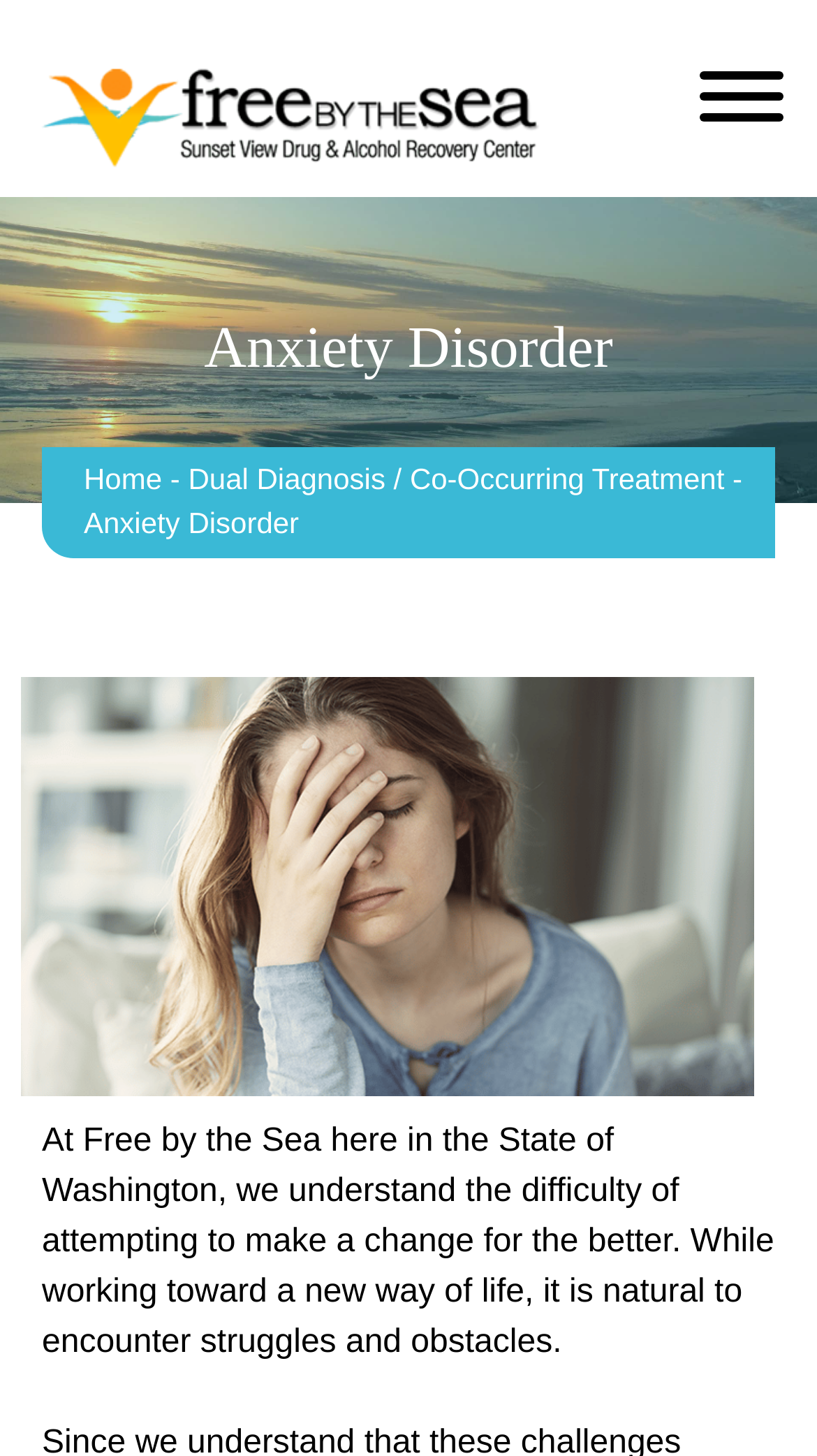Where is Free by the Sea located?
Carefully examine the image and provide a detailed answer to the question.

The text 'At Free by the Sea here in the State of Washington...' indicates that Free by the Sea is located in the state of Washington.